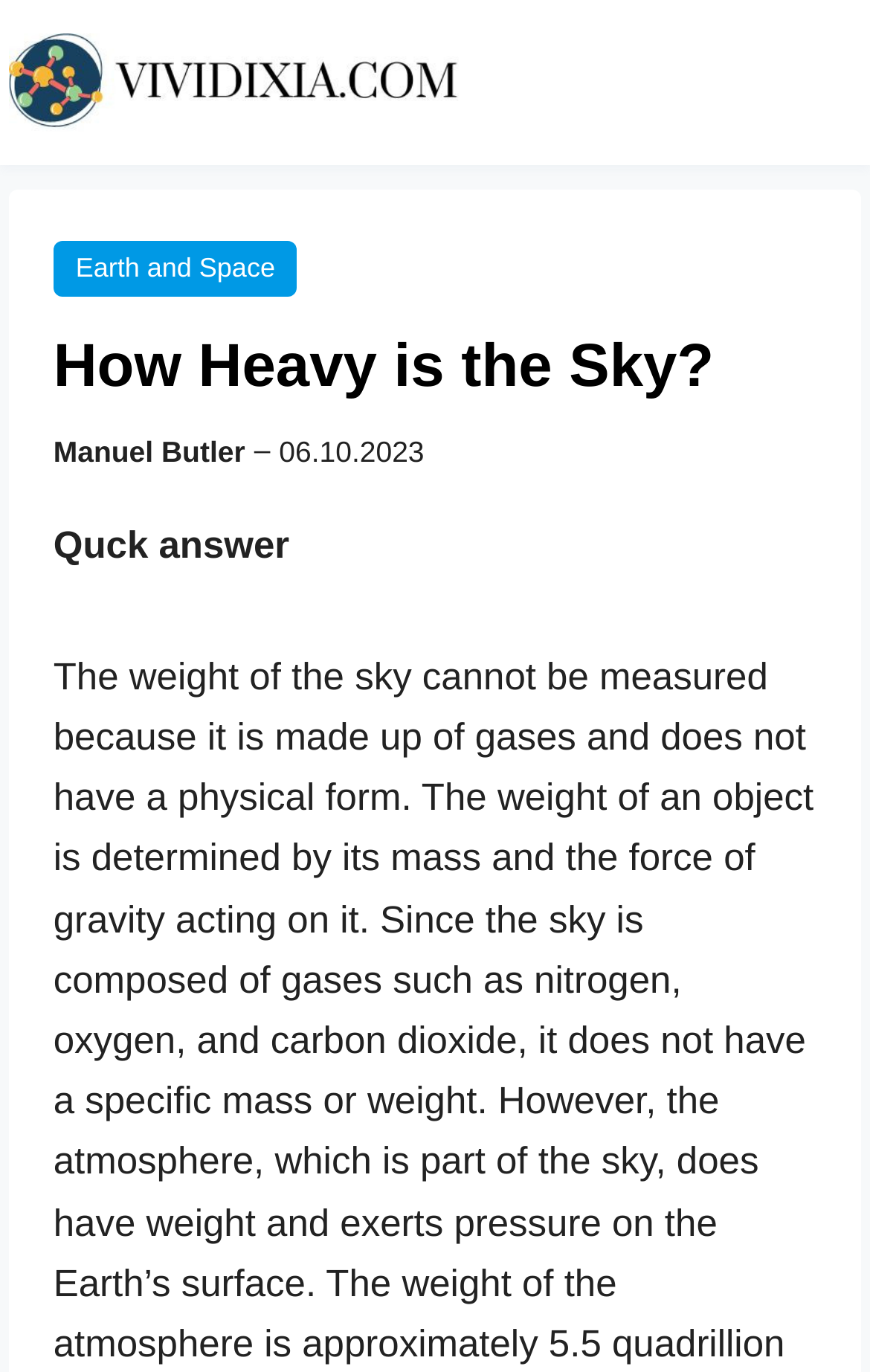Provide your answer to the question using just one word or phrase: What is the prefix of the website's URL?

vividixia